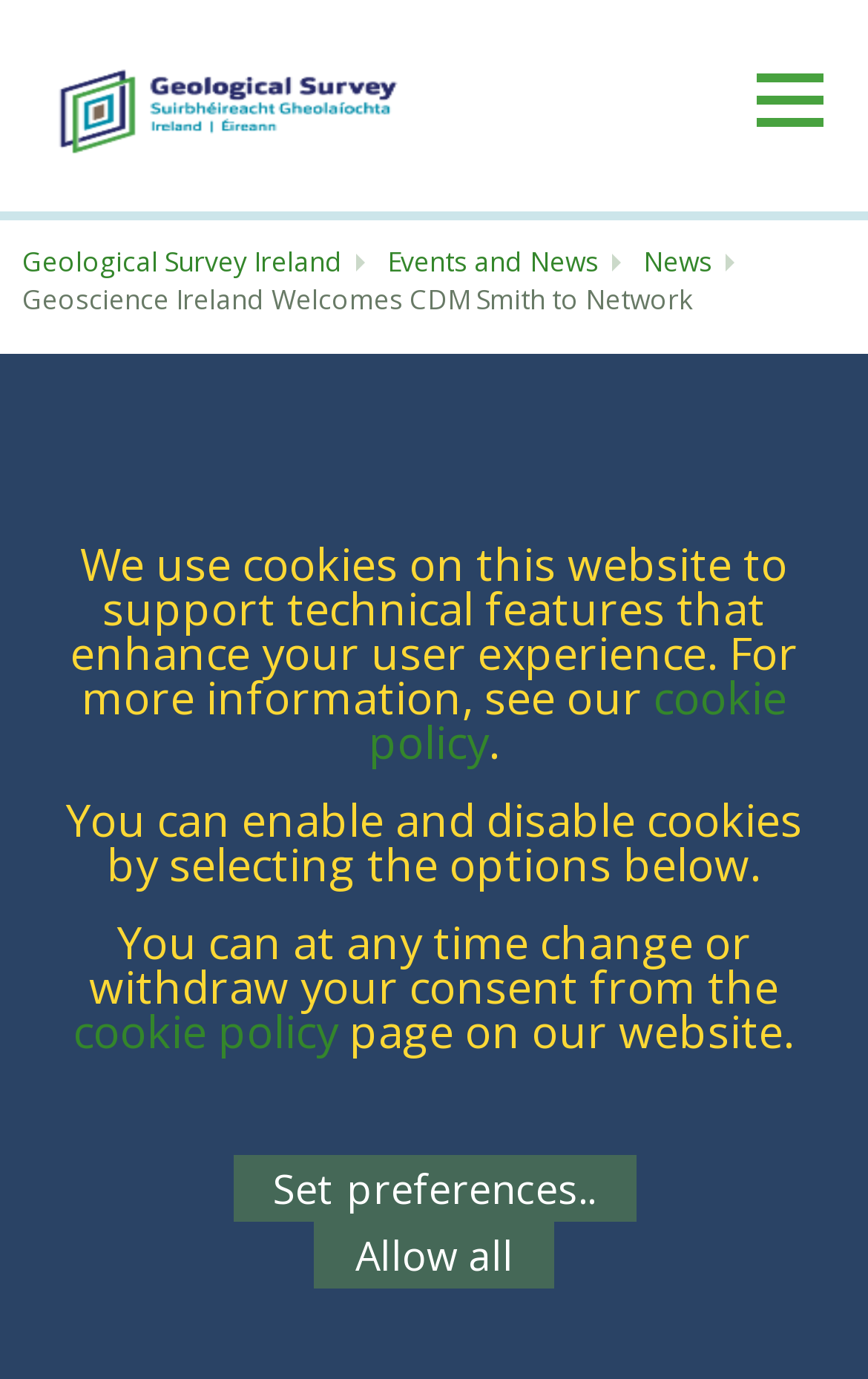Please give the bounding box coordinates of the area that should be clicked to fulfill the following instruction: "Set preferences". The coordinates should be in the format of four float numbers from 0 to 1, i.e., [left, top, right, bottom].

[0.268, 0.838, 0.732, 0.886]